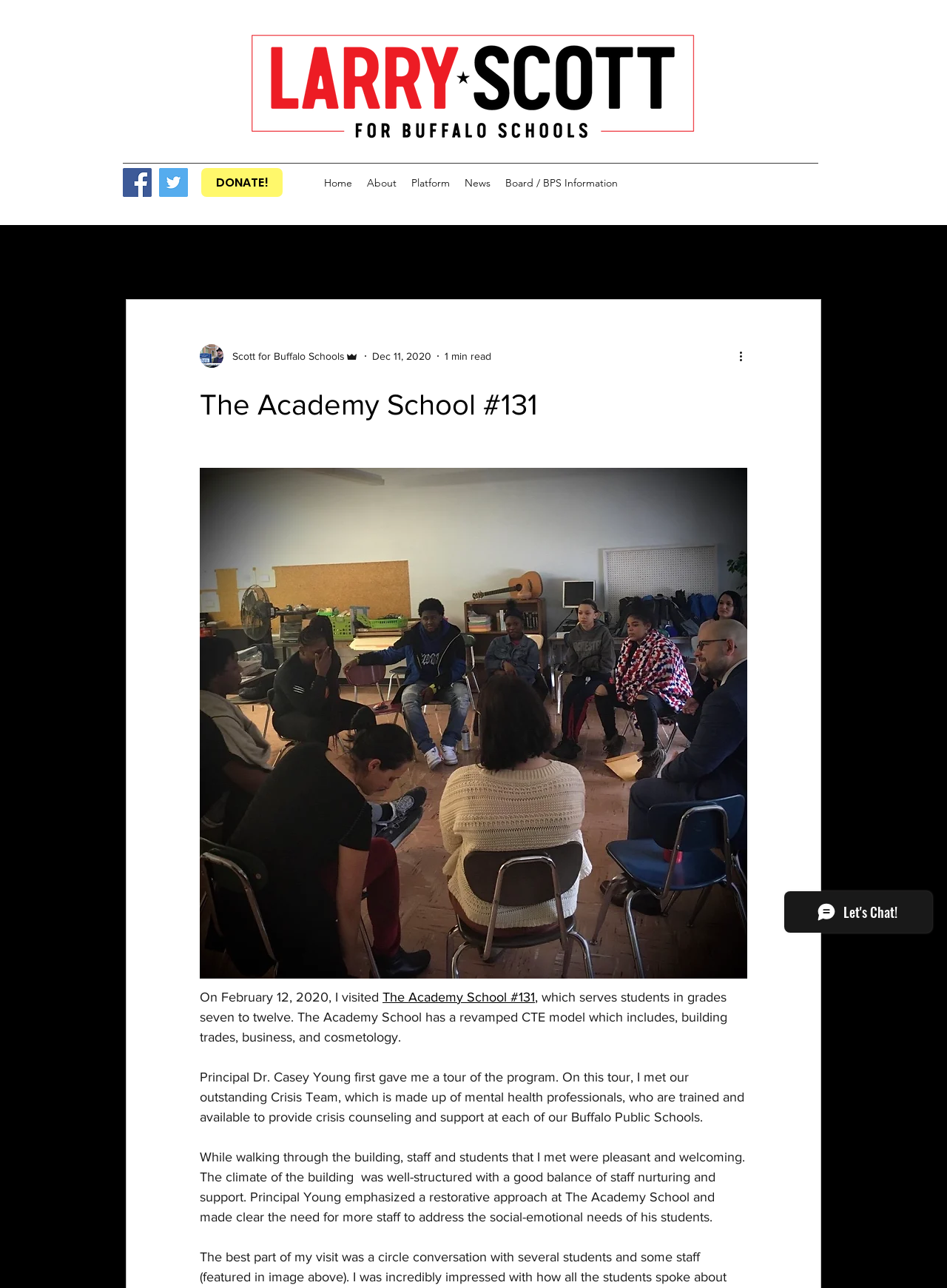Locate the bounding box coordinates of the area that needs to be clicked to fulfill the following instruction: "Click the Home link". The coordinates should be in the format of four float numbers between 0 and 1, namely [left, top, right, bottom].

[0.334, 0.133, 0.379, 0.151]